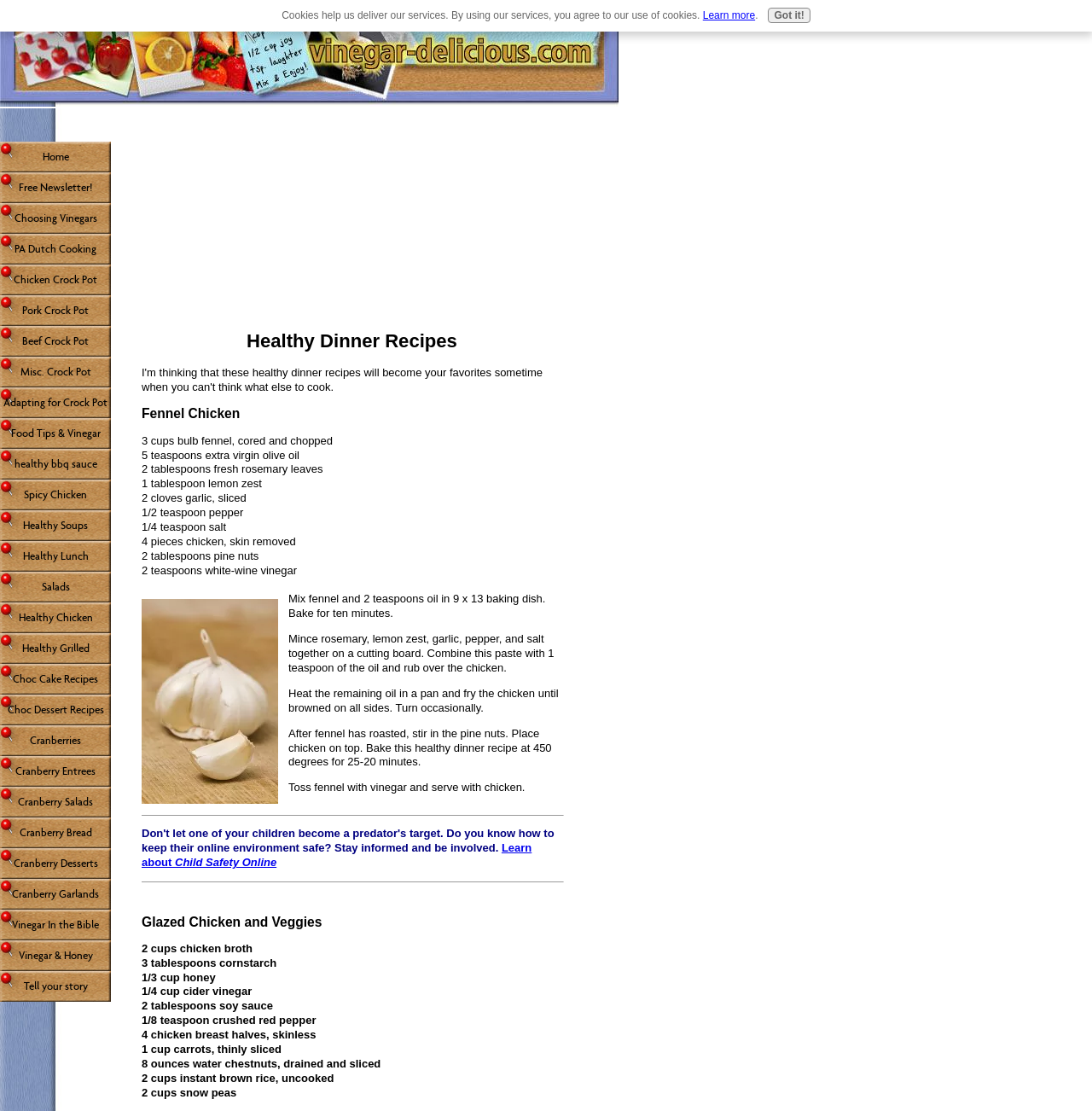Please provide a brief answer to the following inquiry using a single word or phrase:
What type of nuts are used in the Fennel Chicken recipe?

pine nuts